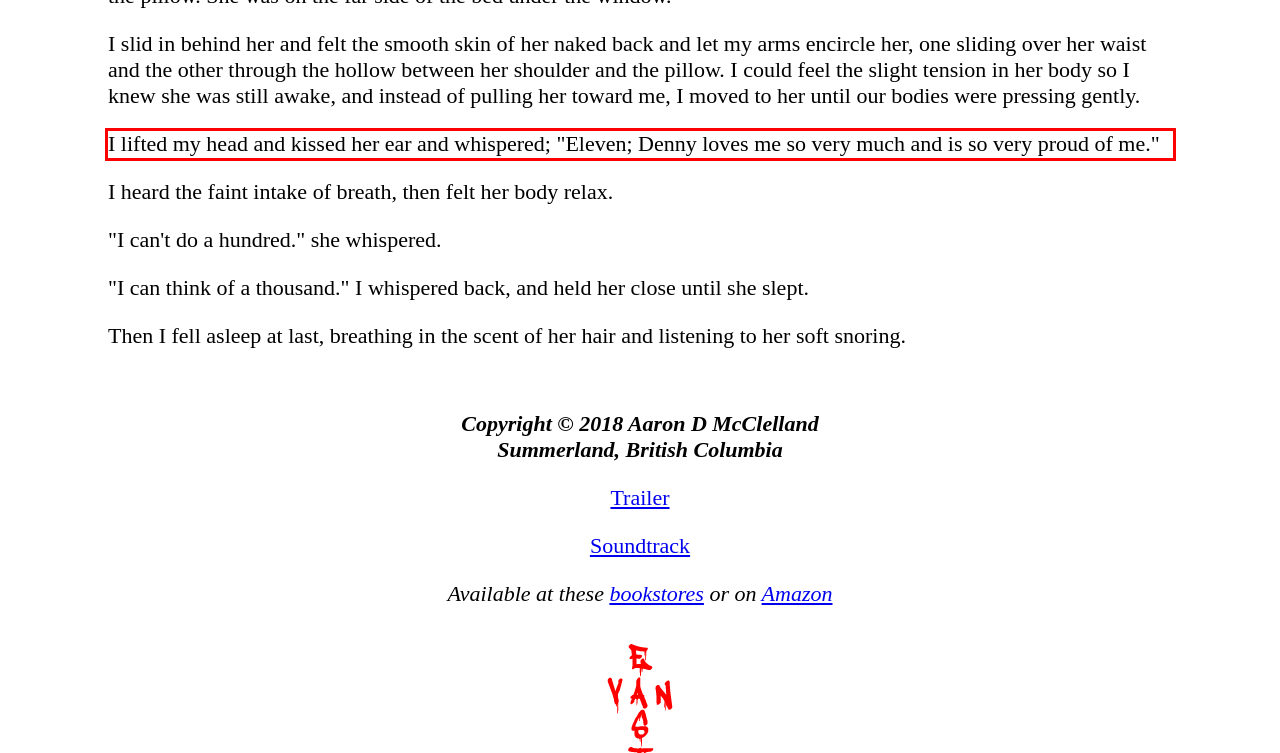From the screenshot of the webpage, locate the red bounding box and extract the text contained within that area.

I lifted my head and kissed her ear and whispered; "Eleven; Denny loves me so very much and is so very proud of me."